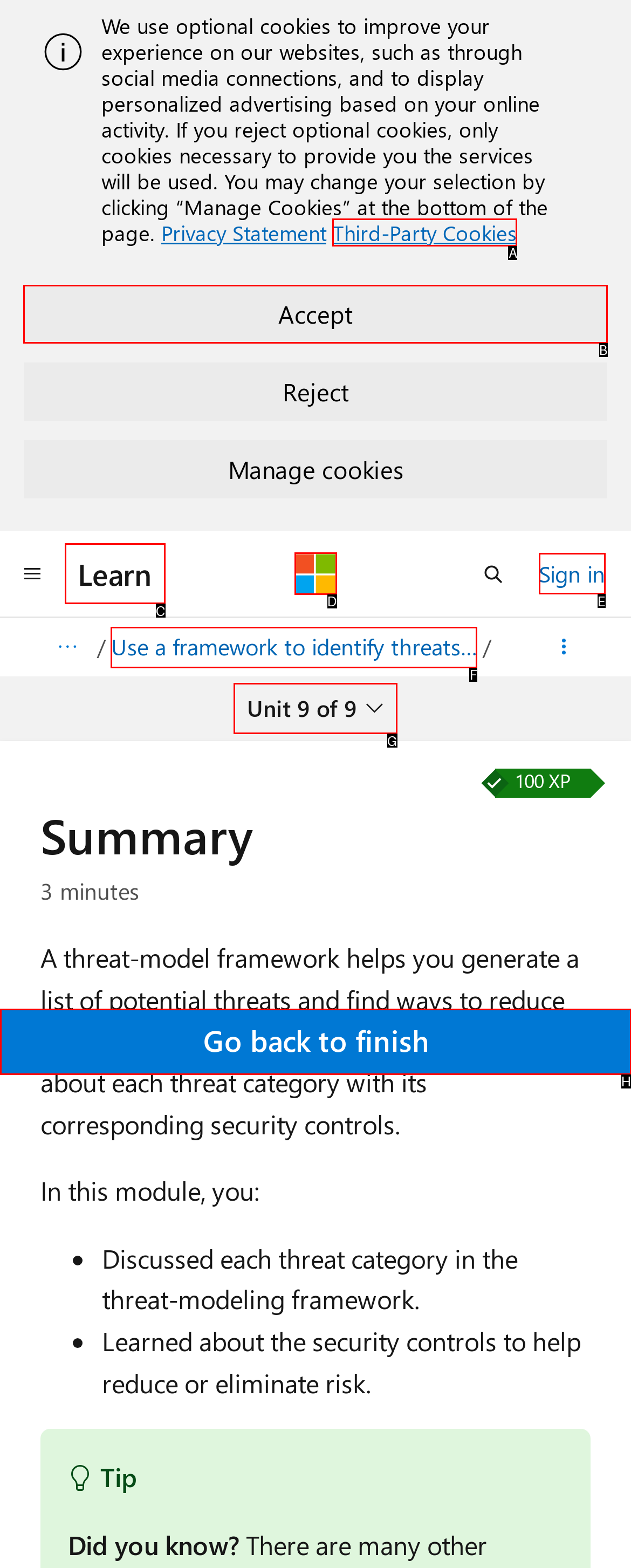Indicate which lettered UI element to click to fulfill the following task: Learn about threat modeling
Provide the letter of the correct option.

F